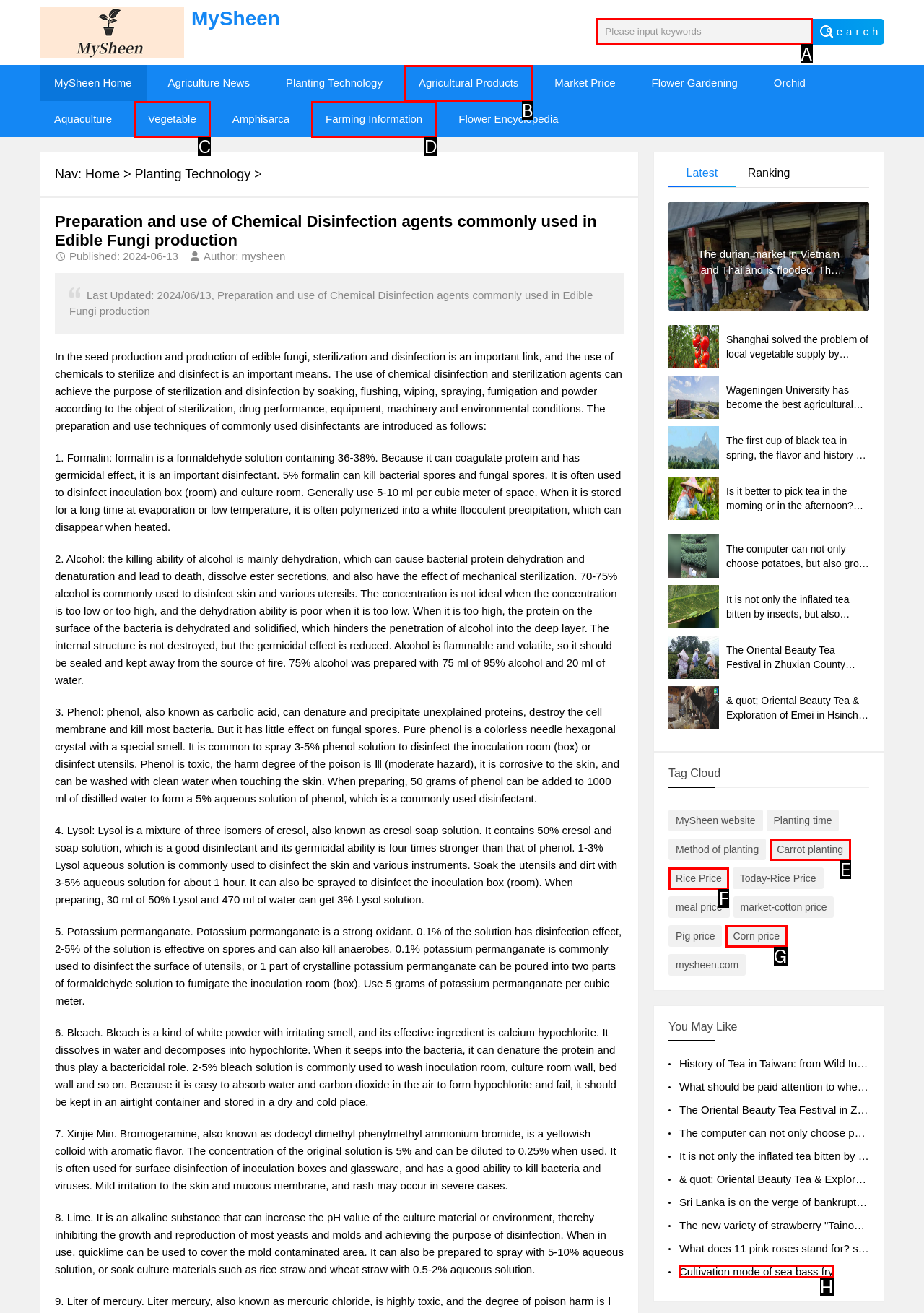Select the letter of the UI element you need to click on to fulfill this task: Search for keywords. Write down the letter only.

A